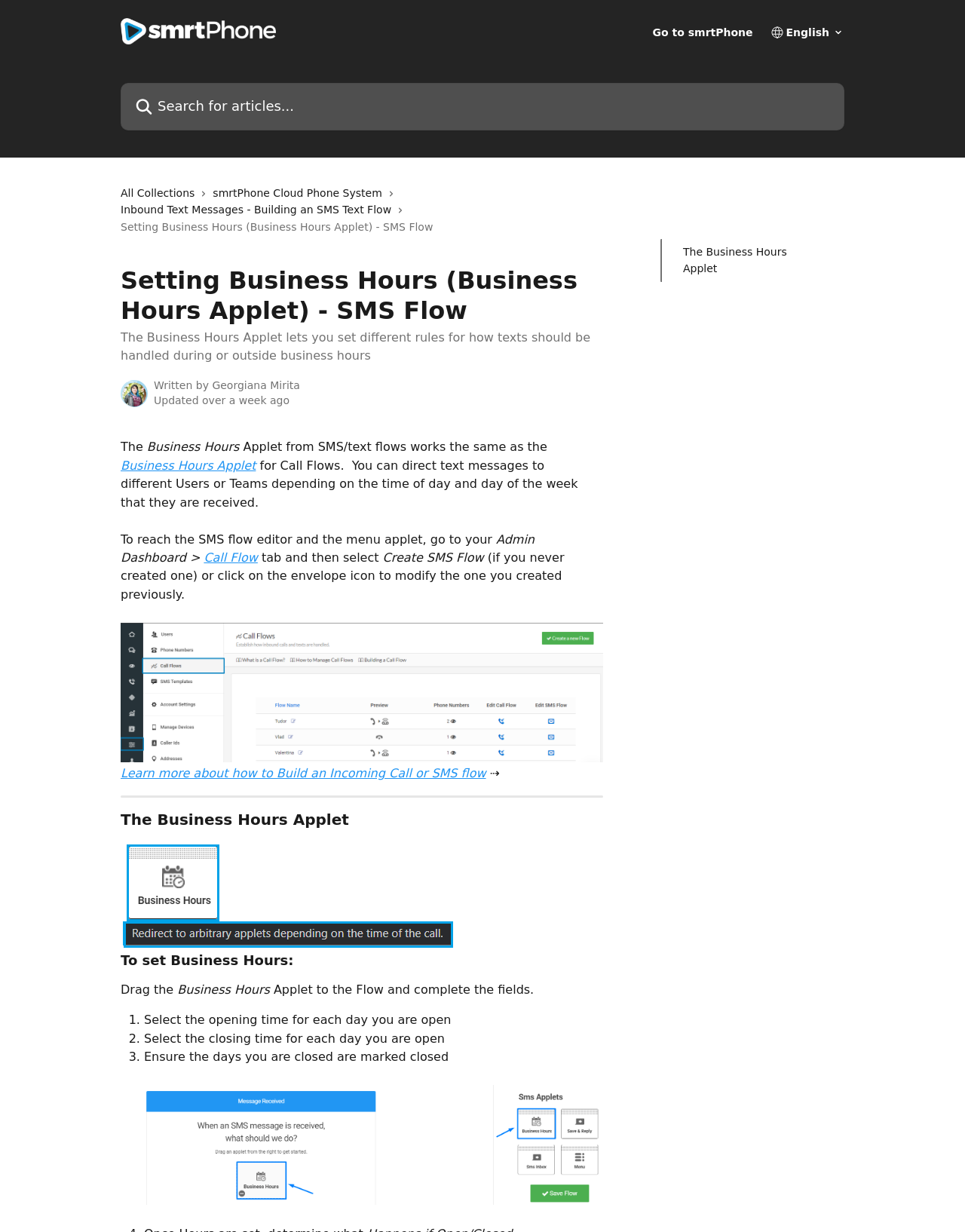Please identify the bounding box coordinates of the clickable region that I should interact with to perform the following instruction: "Search for articles". The coordinates should be expressed as four float numbers between 0 and 1, i.e., [left, top, right, bottom].

[0.125, 0.067, 0.875, 0.106]